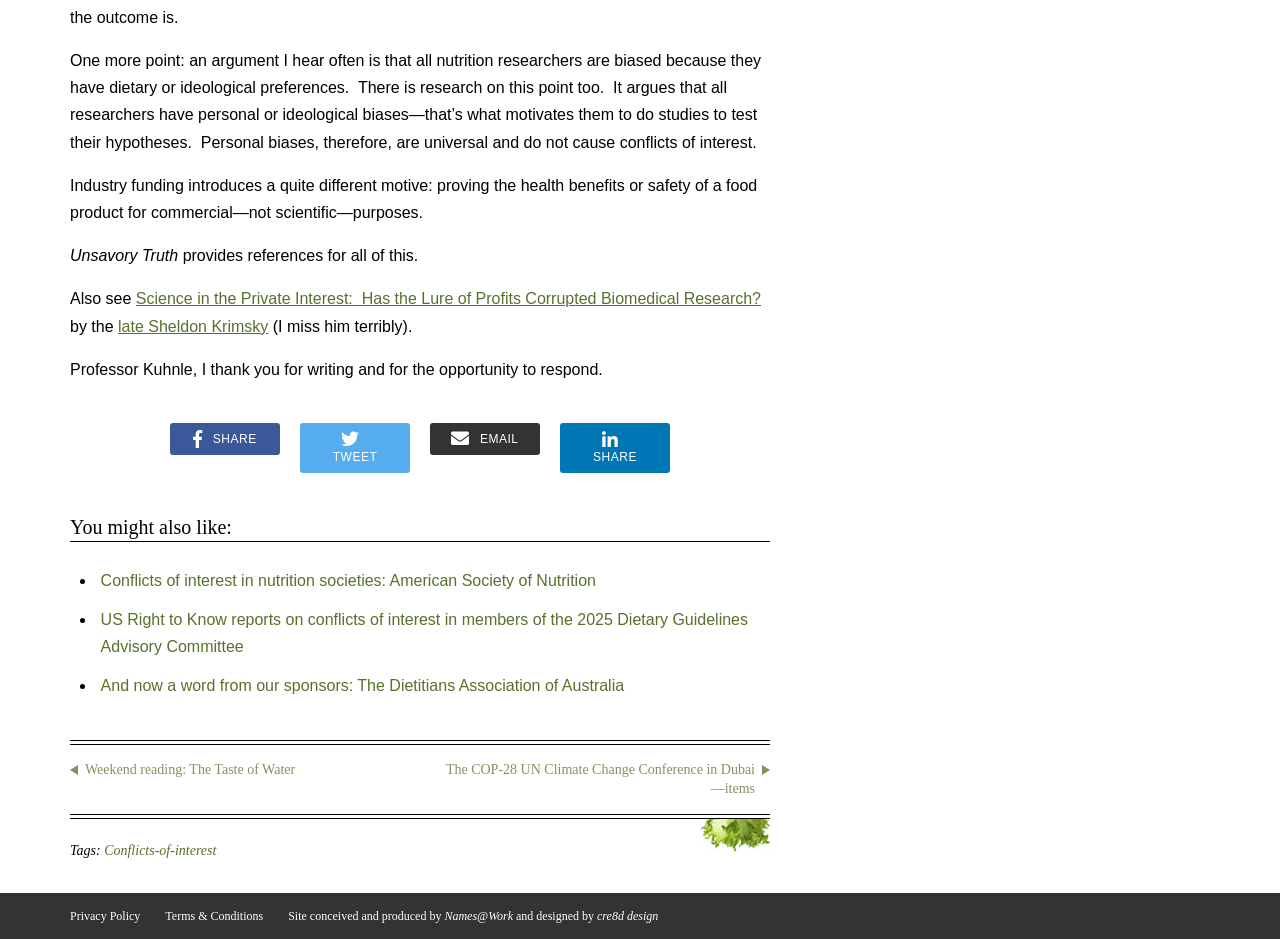Please specify the bounding box coordinates of the element that should be clicked to execute the given instruction: 'Click on the link to read 'Science in the Private Interest: Has the Lure of Profits Corrupted Biomedical Research?''. Ensure the coordinates are four float numbers between 0 and 1, expressed as [left, top, right, bottom].

[0.106, 0.309, 0.595, 0.327]